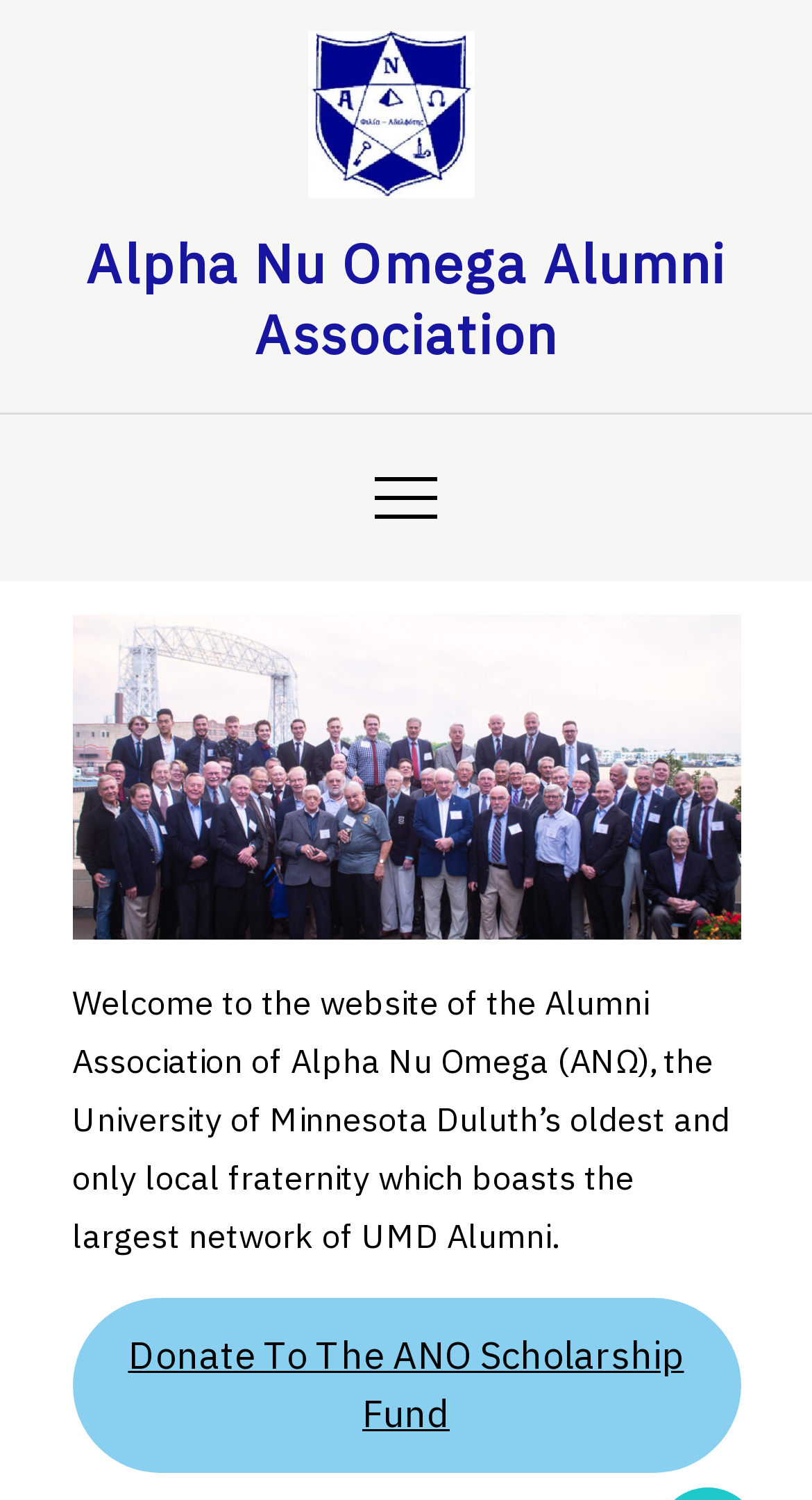Construct a comprehensive description capturing every detail on the webpage.

The webpage is the official website of the Alumni Association of Alpha Nu Omega (ANΩ), a local fraternity at the University of Minnesota Duluth. At the top-left corner, there is a link and an image, both labeled "Alpha Nu Omega Alumni Association", which likely serve as a logo or branding element. 

Below the logo, there is a heading with the same label, "Alpha Nu Omega Alumni Association", which is centered at the top of the page. 

On the top-right side, there is a primary navigation menu, which is represented by a button. When expanded, the menu displays a heading and a paragraph of text that welcomes visitors to the website and provides a brief description of the fraternity. The text explains that ANΩ is the oldest and only local fraternity at the University of Minnesota Duluth, boasting the largest network of UMD Alumni.

Further down, there is a link to "Donate To The ANO Scholarship Fund", which is positioned below the welcome text.